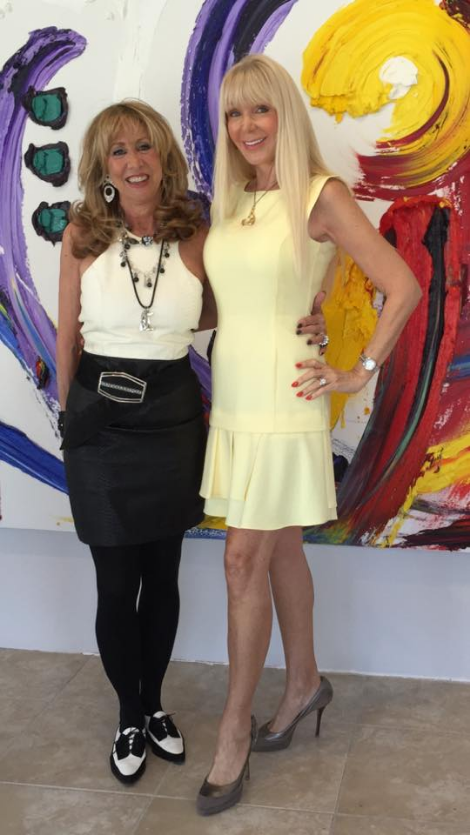Please reply with a single word or brief phrase to the question: 
What is the inspiration for Bonnie's new fashion collections?

art galleries